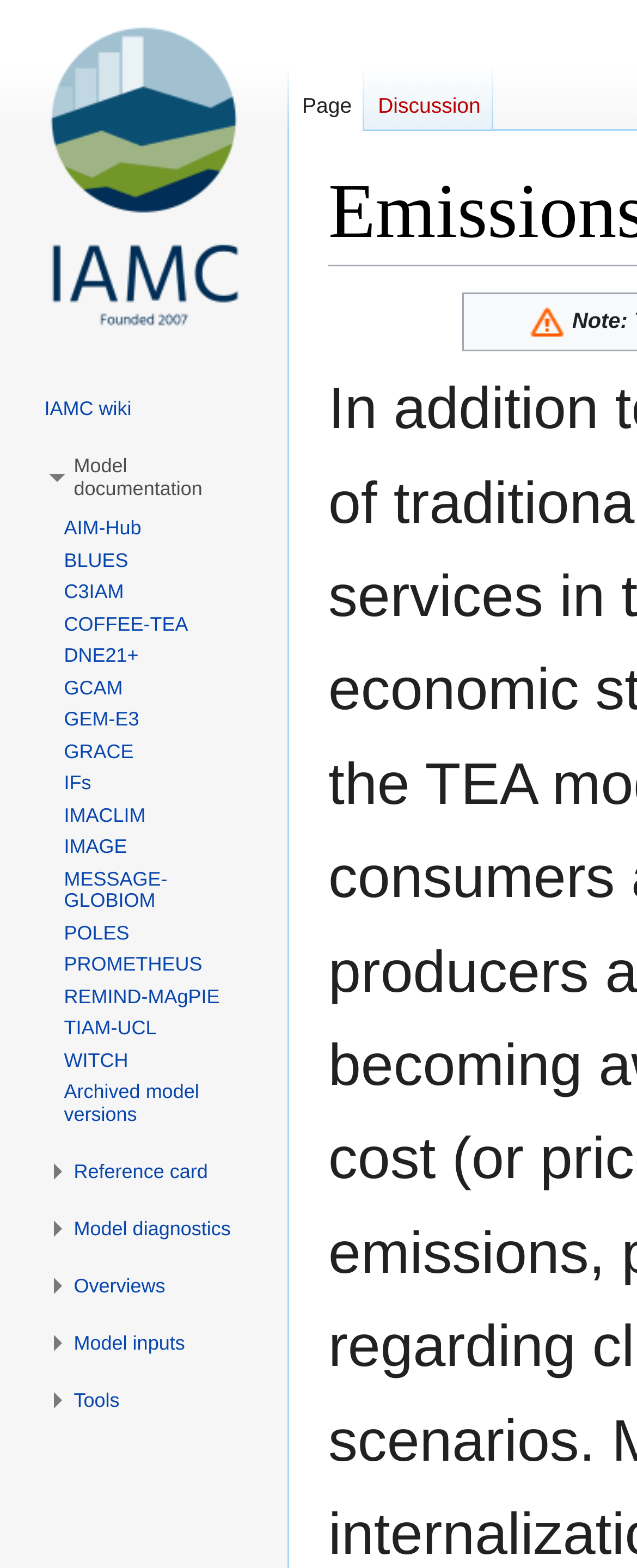Locate the bounding box coordinates of the area that needs to be clicked to fulfill the following instruction: "Visit the main page". The coordinates should be in the format of four float numbers between 0 and 1, namely [left, top, right, bottom].

[0.021, 0.0, 0.431, 0.225]